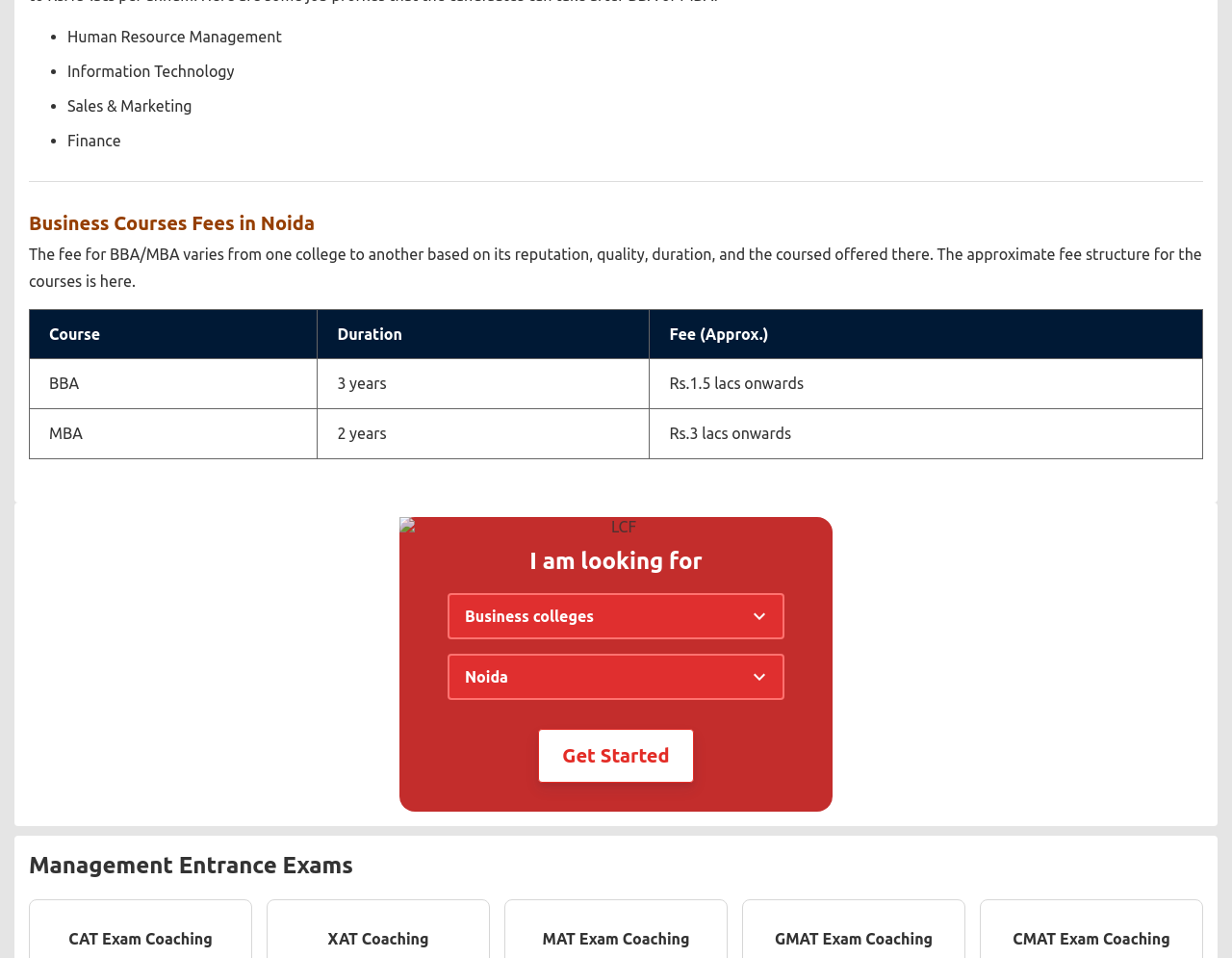For the element described, predict the bounding box coordinates as (top-left x, top-left y, bottom-right x, bottom-right y). All values should be between 0 and 1. Element description: Home Appliances Repair & Services

[0.282, 0.386, 0.456, 0.414]